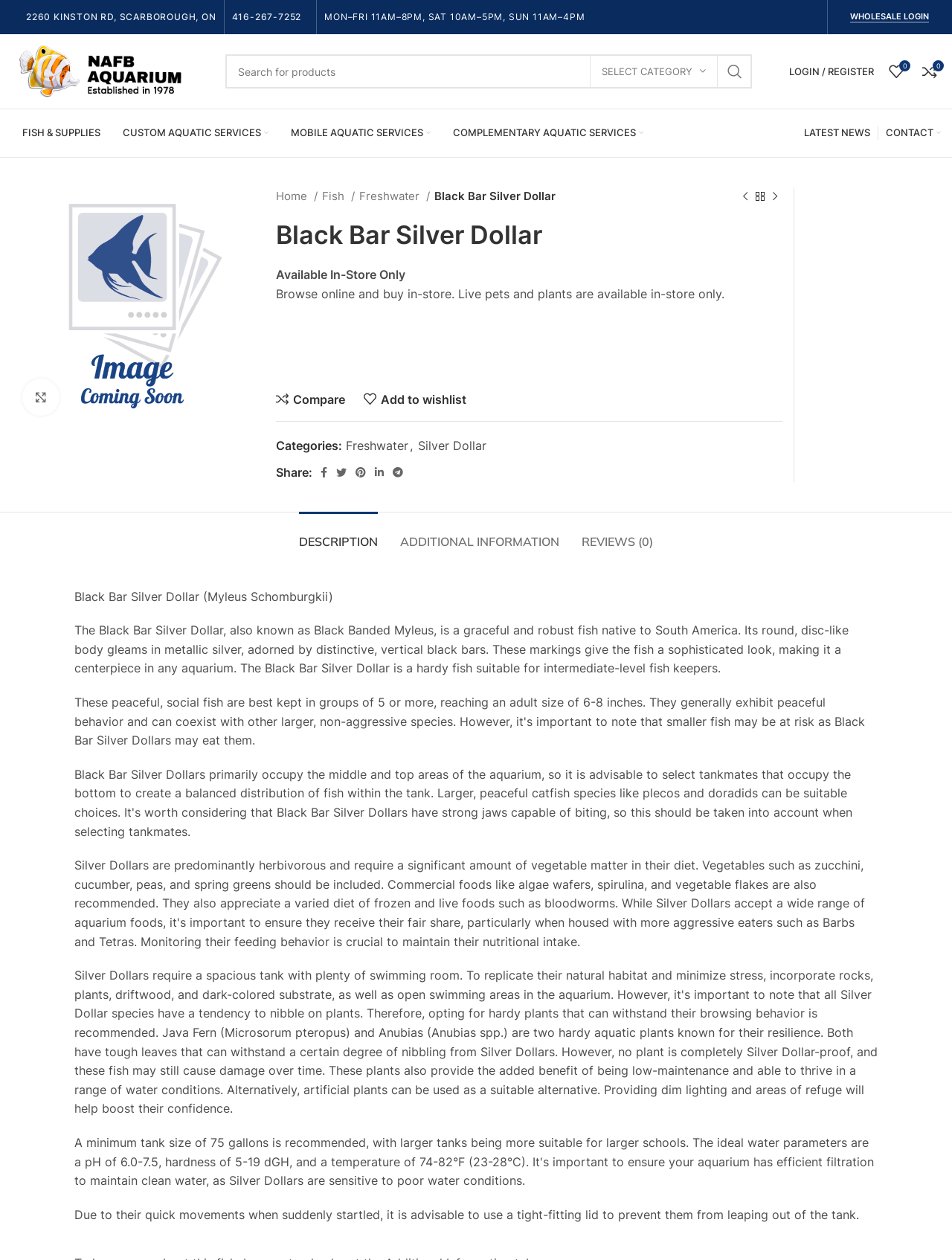Provide a one-word or one-phrase answer to the question:
What is the address of NAFB AQUARIUM?

2260 KINSTON RD, SCARBOROUGH, ON